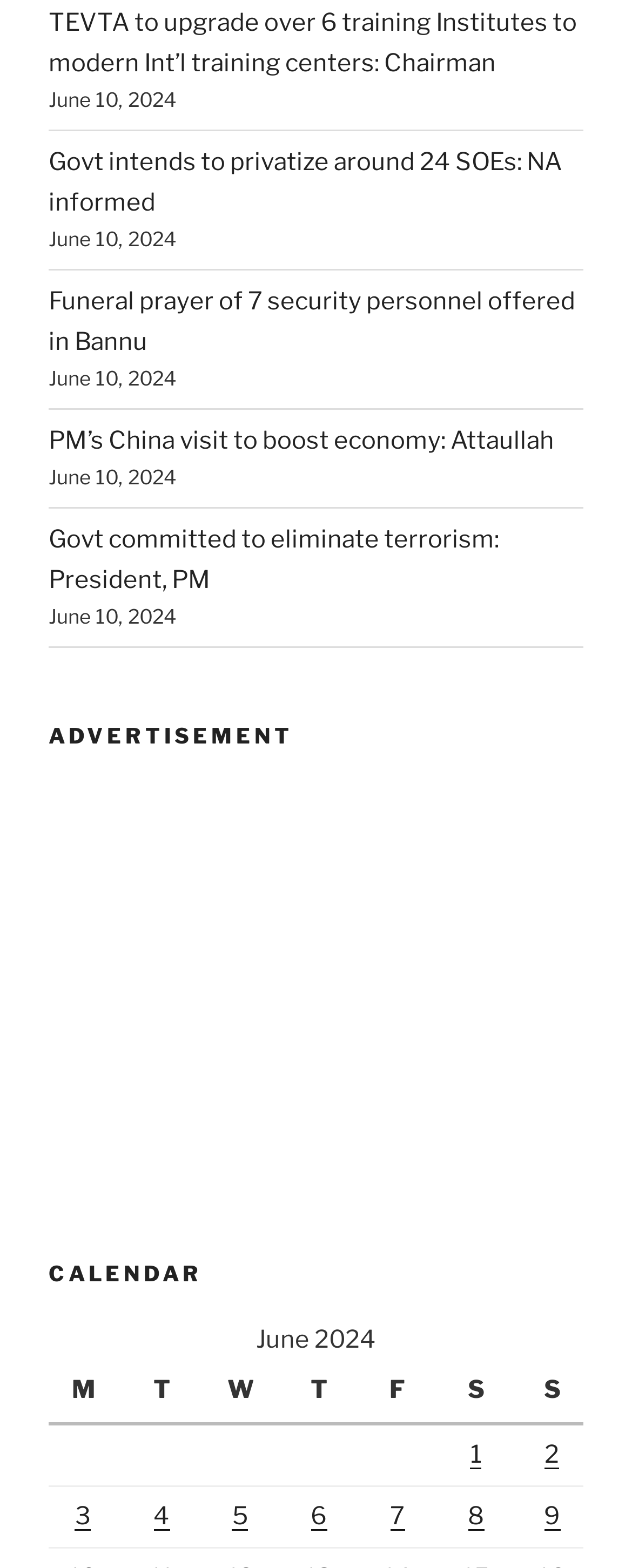Locate the bounding box coordinates of the segment that needs to be clicked to meet this instruction: "View calendar for June 2024".

[0.077, 0.803, 0.923, 0.822]